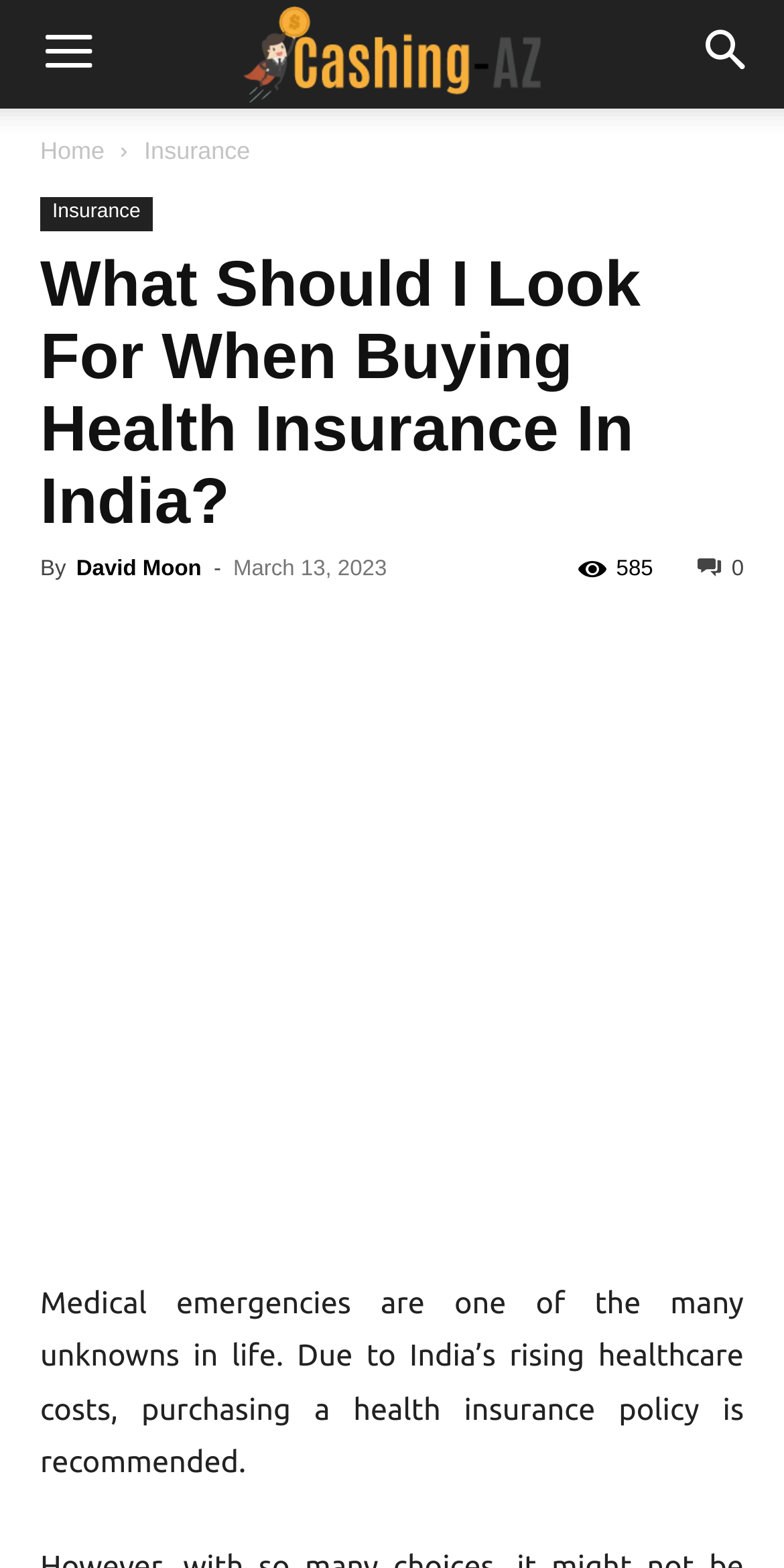Determine the coordinates of the bounding box that should be clicked to complete the instruction: "Click the 'Menu' button". The coordinates should be represented by four float numbers between 0 and 1: [left, top, right, bottom].

[0.005, 0.0, 0.169, 0.069]